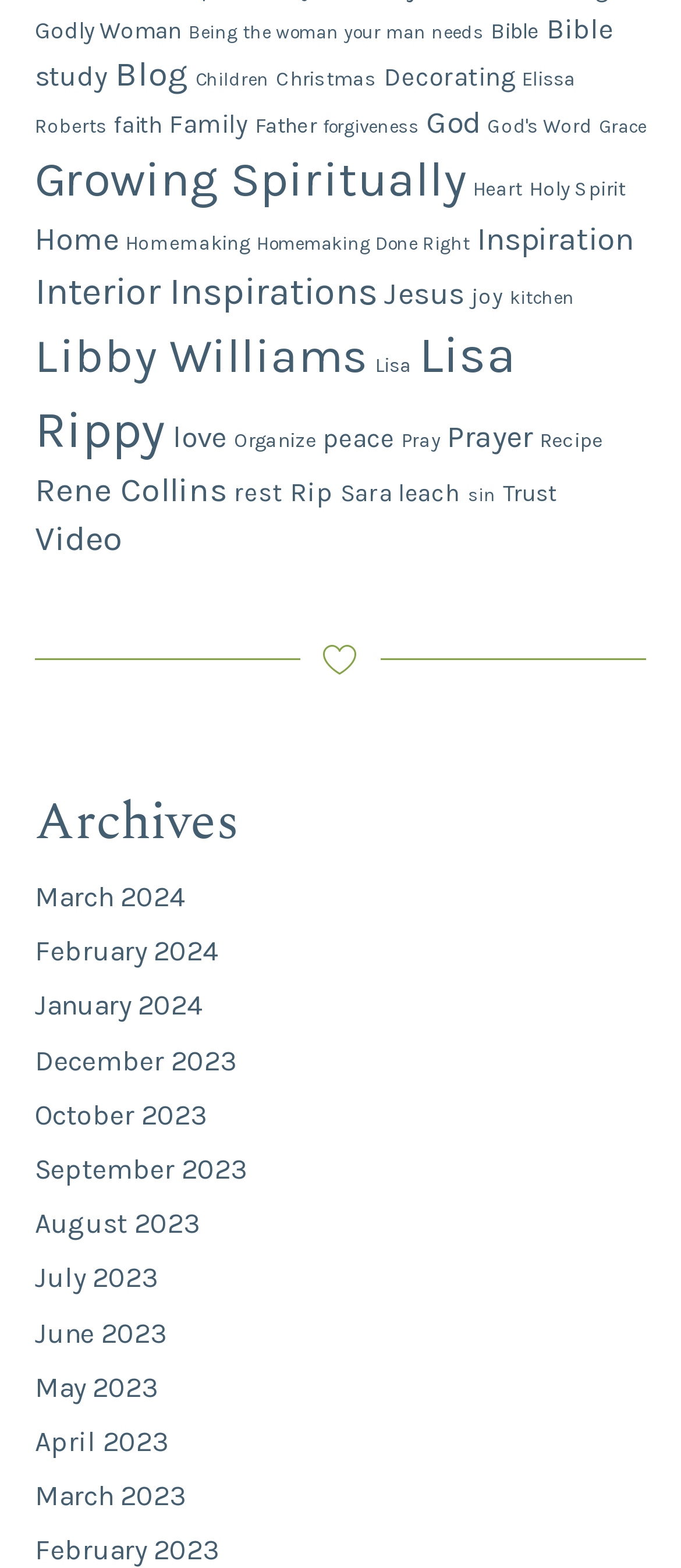Respond to the following question with a brief word or phrase:
Who is the author with the most items?

Lisa Rippy